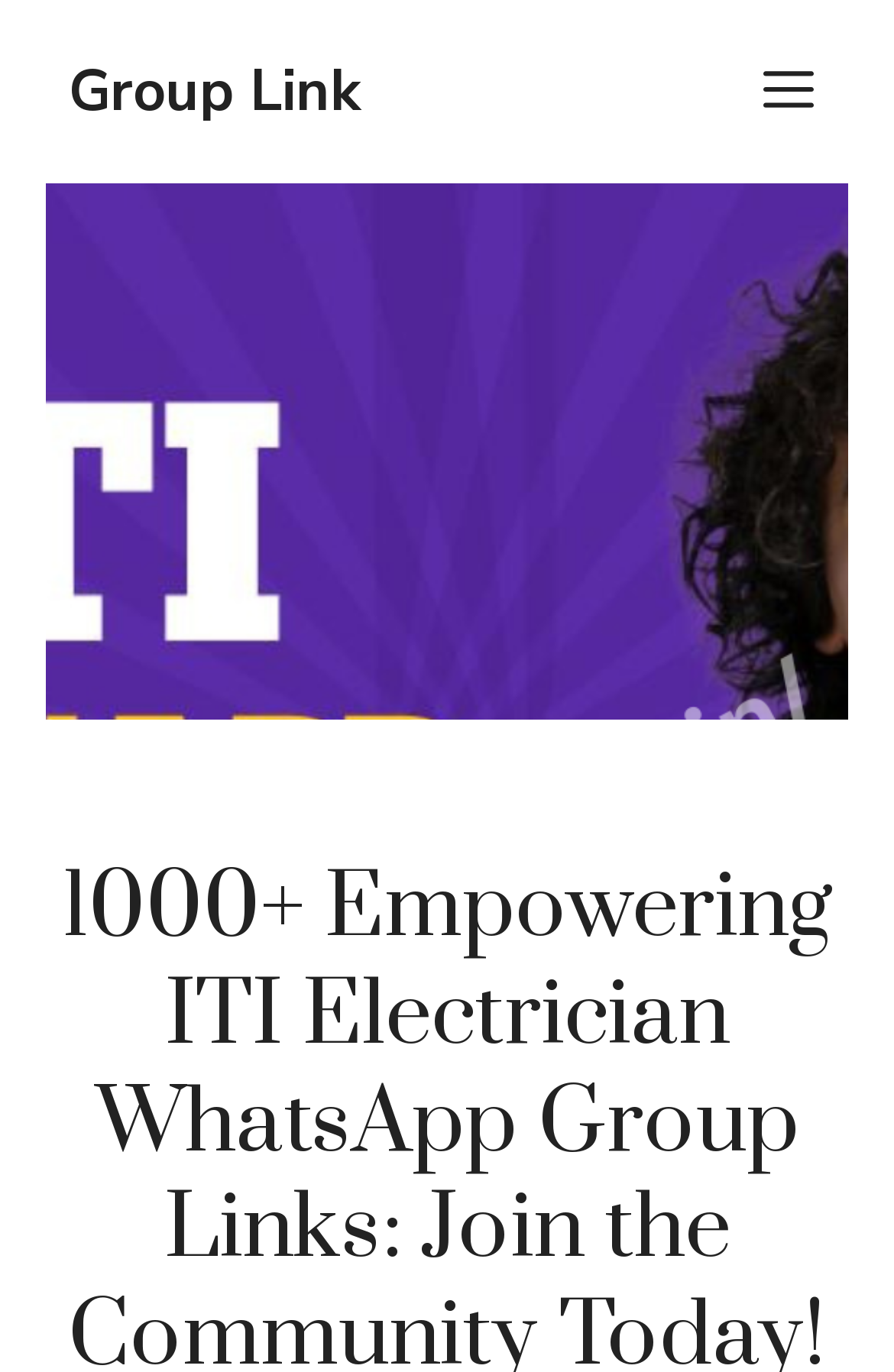Find the bounding box of the UI element described as follows: "Group Link".

[0.077, 0.038, 0.405, 0.095]